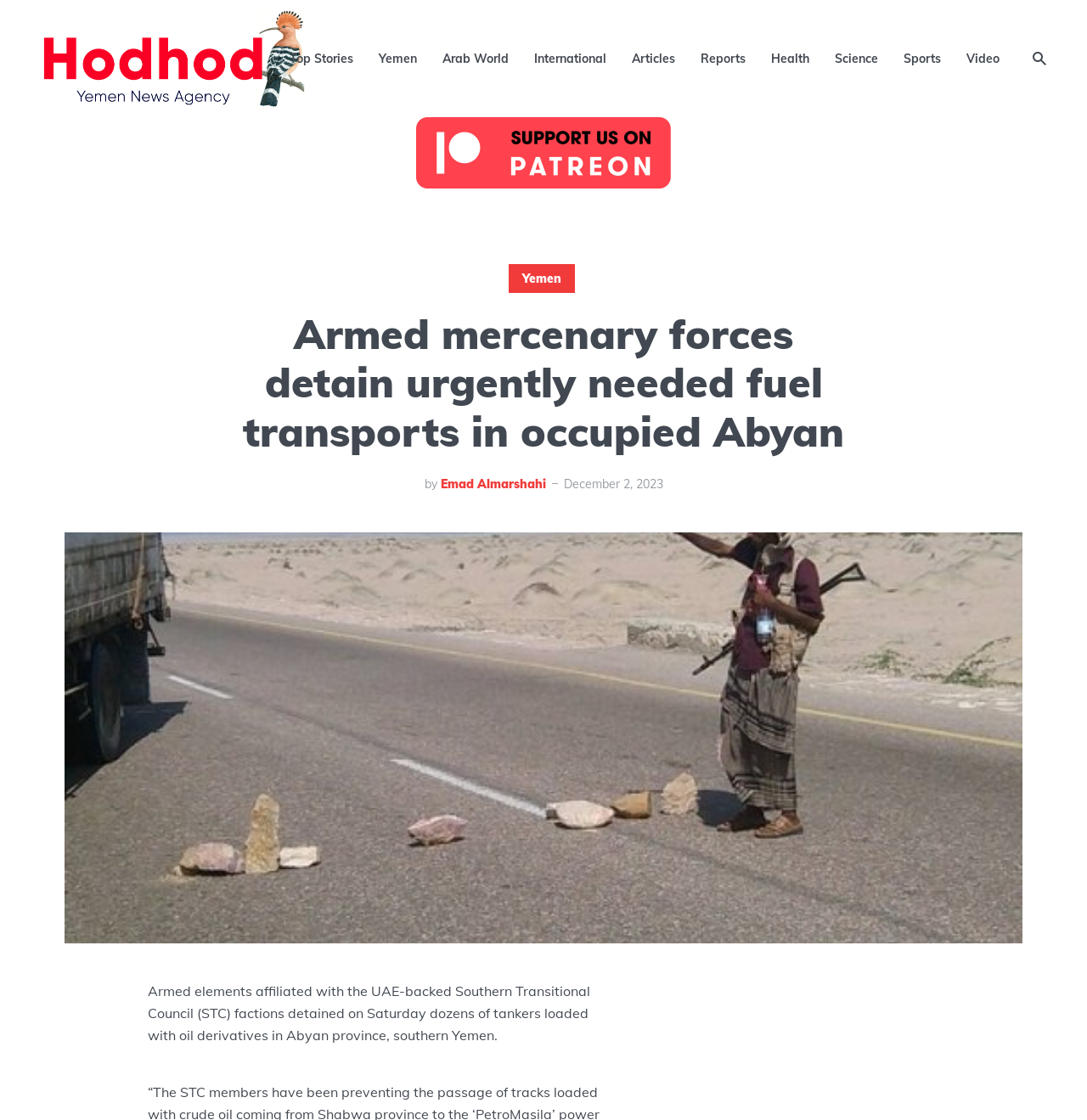Identify the bounding box coordinates of the clickable region required to complete the instruction: "Click on Top Stories". The coordinates should be given as four float numbers within the range of 0 and 1, i.e., [left, top, right, bottom].

[0.266, 0.033, 0.325, 0.071]